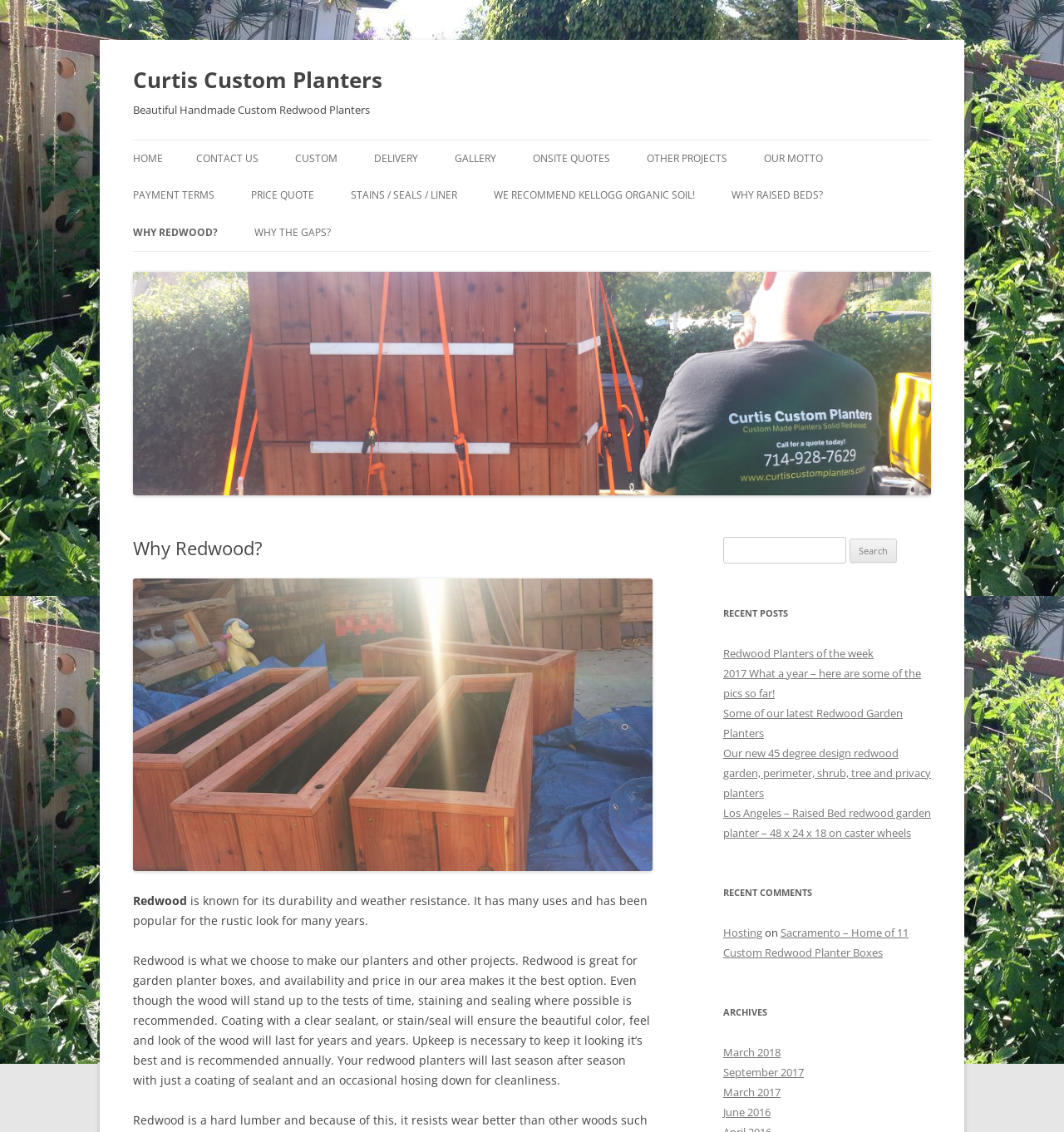Determine the bounding box of the UI component based on this description: "Why the gaps?". The bounding box coordinates should be four float values between 0 and 1, i.e., [left, top, right, bottom].

[0.239, 0.189, 0.311, 0.222]